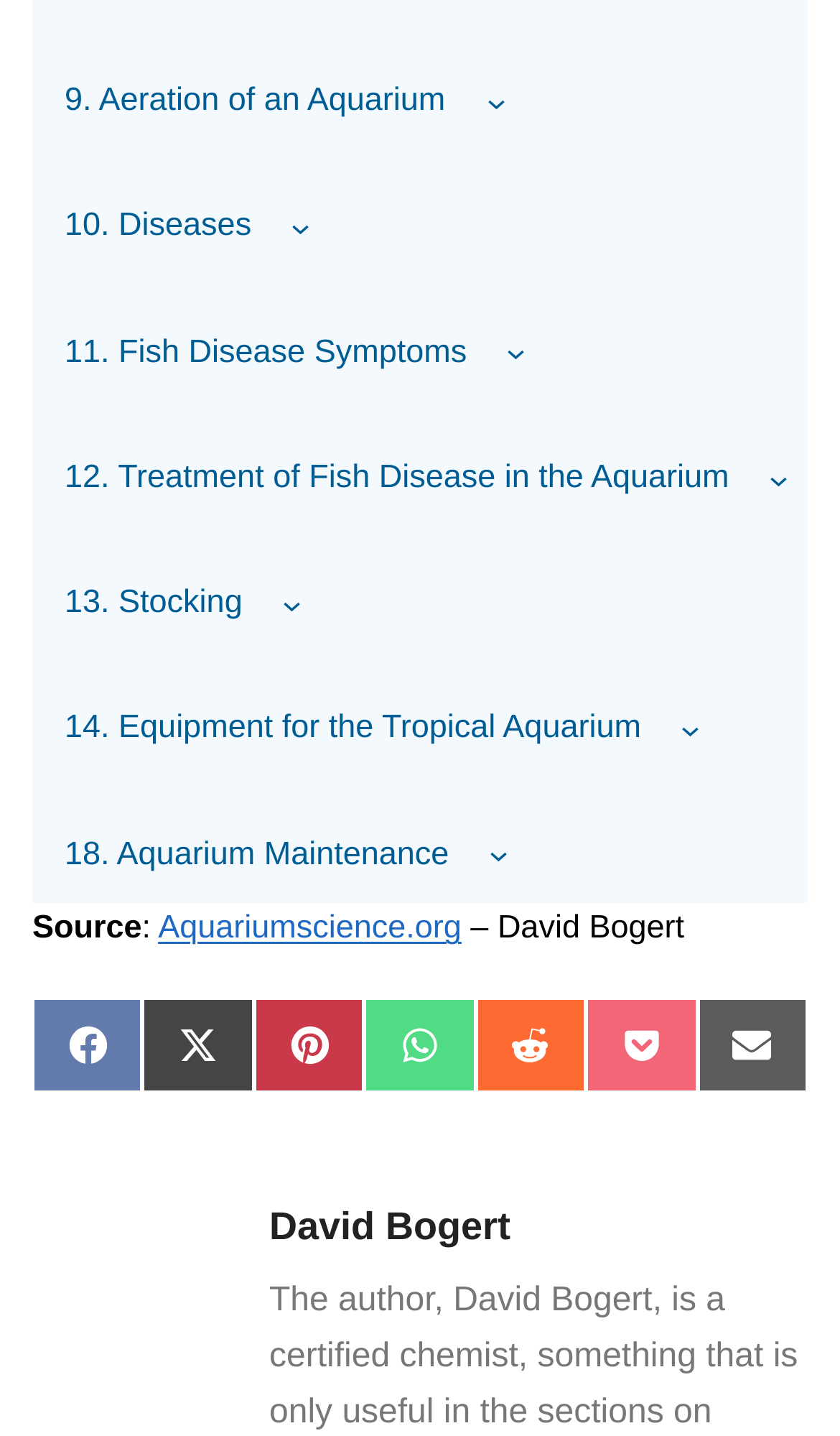How many links are there in the webpage?
Based on the image, please offer an in-depth response to the question.

I counted the number of links on the webpage by looking at the elements with 'link' in their types. There are 15 links on the webpage, including the links to submenu buttons, social media platforms, and the author's name.